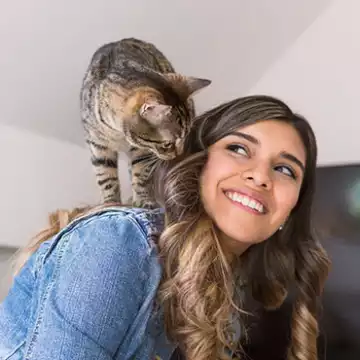What kind of atmosphere does 2550 South Main have?
Use the information from the image to give a detailed answer to the question.

The caption emphasizes the 'pet-friendly atmosphere' at 2550 South Main, which suggests that the community is welcoming and accepting of pets.